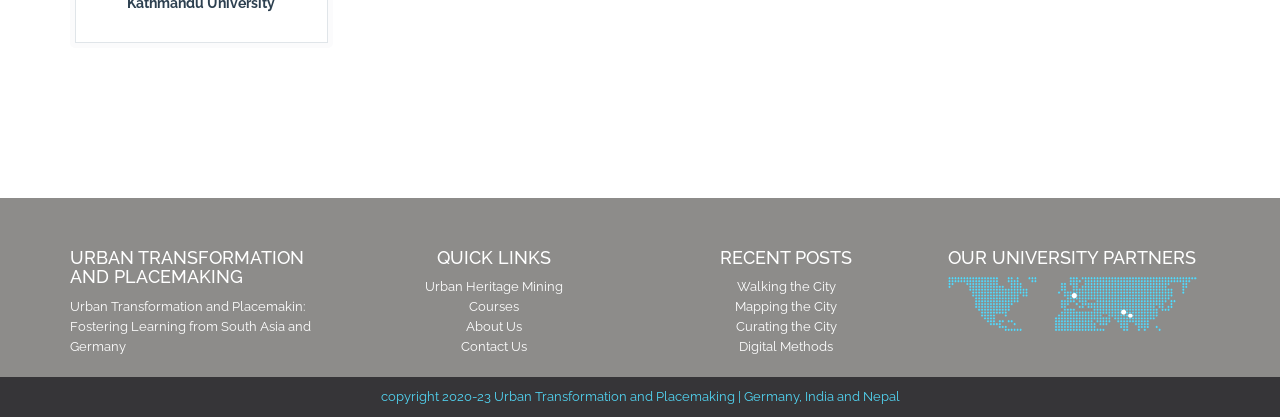What are the quick links provided on this webpage?
Answer the question in as much detail as possible.

The quick links section is denoted by the heading 'QUICK LINKS' and contains four links: 'Urban Heritage Mining', 'Courses', 'About Us', and 'Contact Us'. These links are likely to provide quick access to important pages or resources related to urban transformation and placemaking.